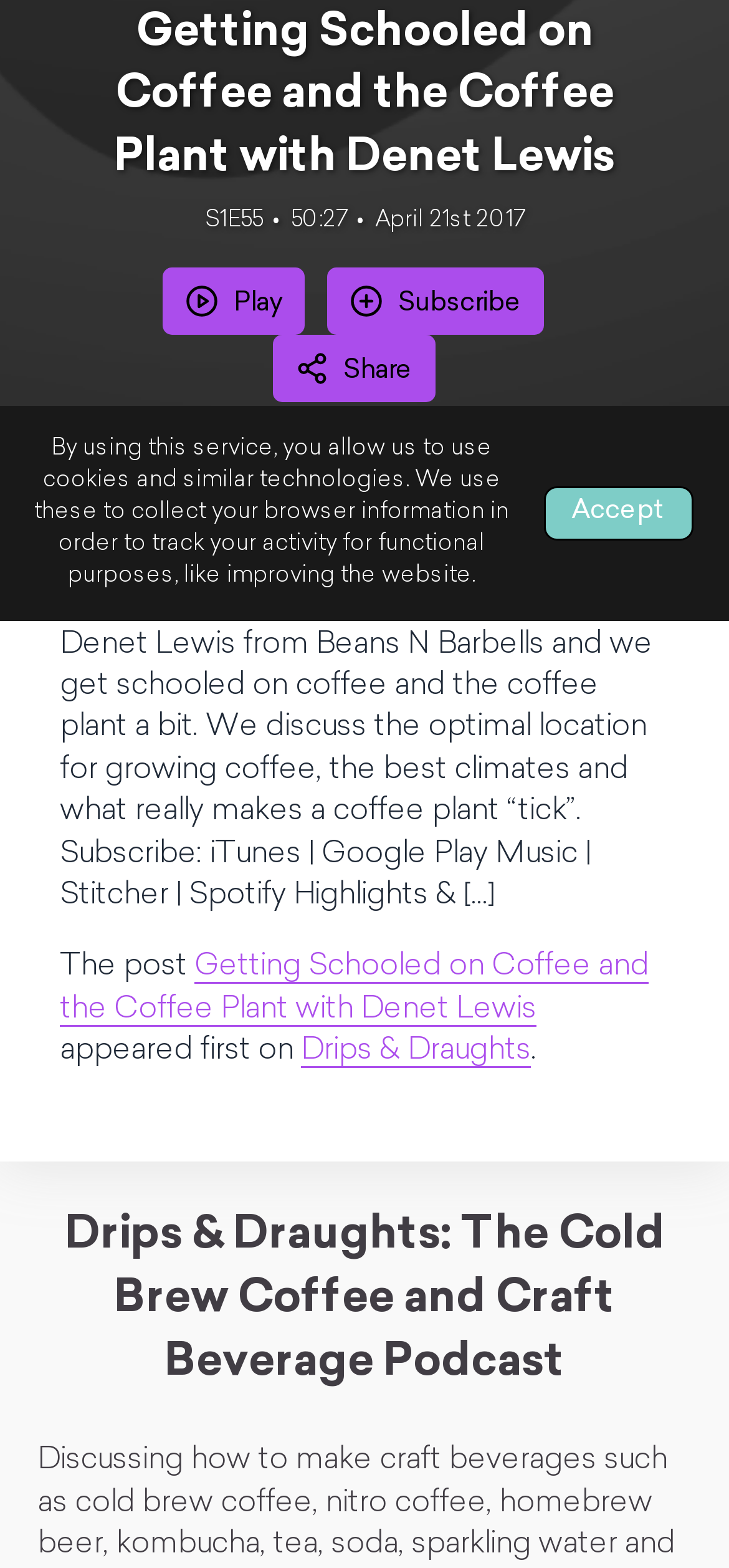Using the given element description, provide the bounding box coordinates (top-left x, top-left y, bottom-right x, bottom-right y) for the corresponding UI element in the screenshot: Drips & Draughts

[0.413, 0.661, 0.728, 0.681]